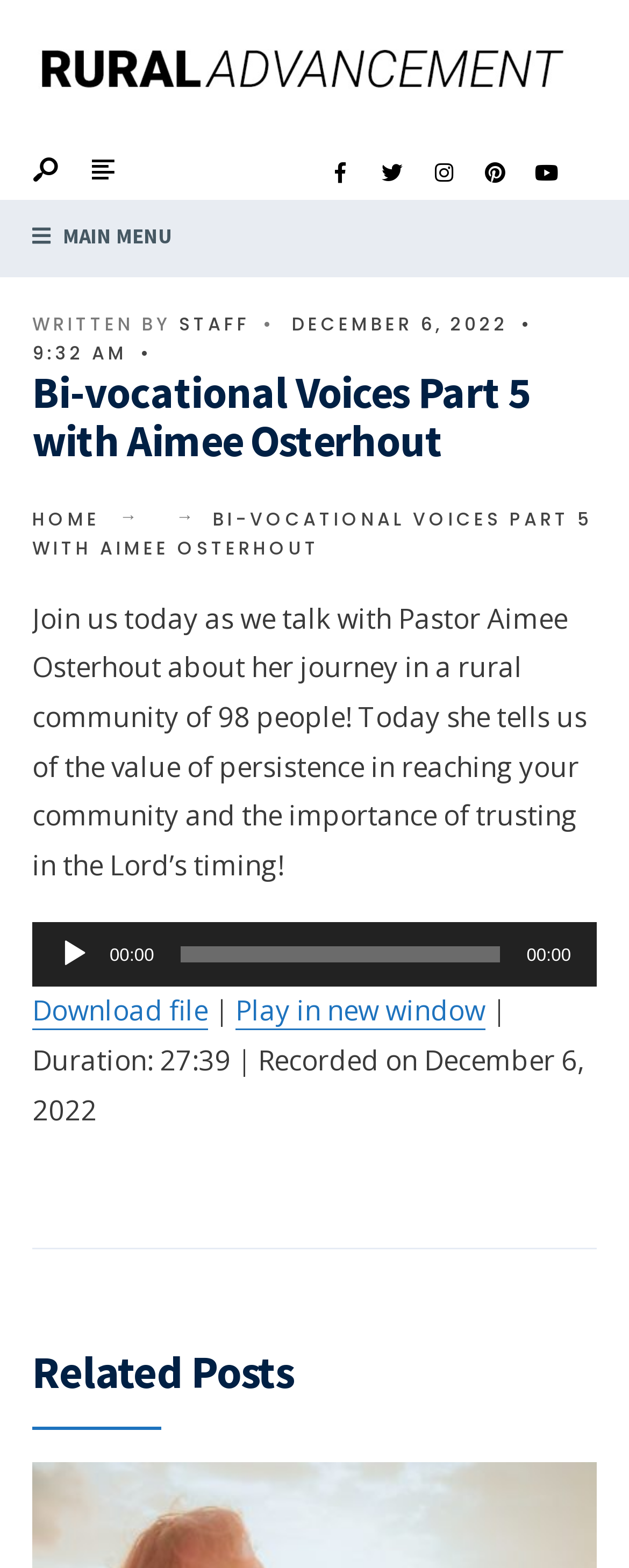Use a single word or phrase to answer the following:
What is the name of the pastor being interviewed?

Aimee Osterhout